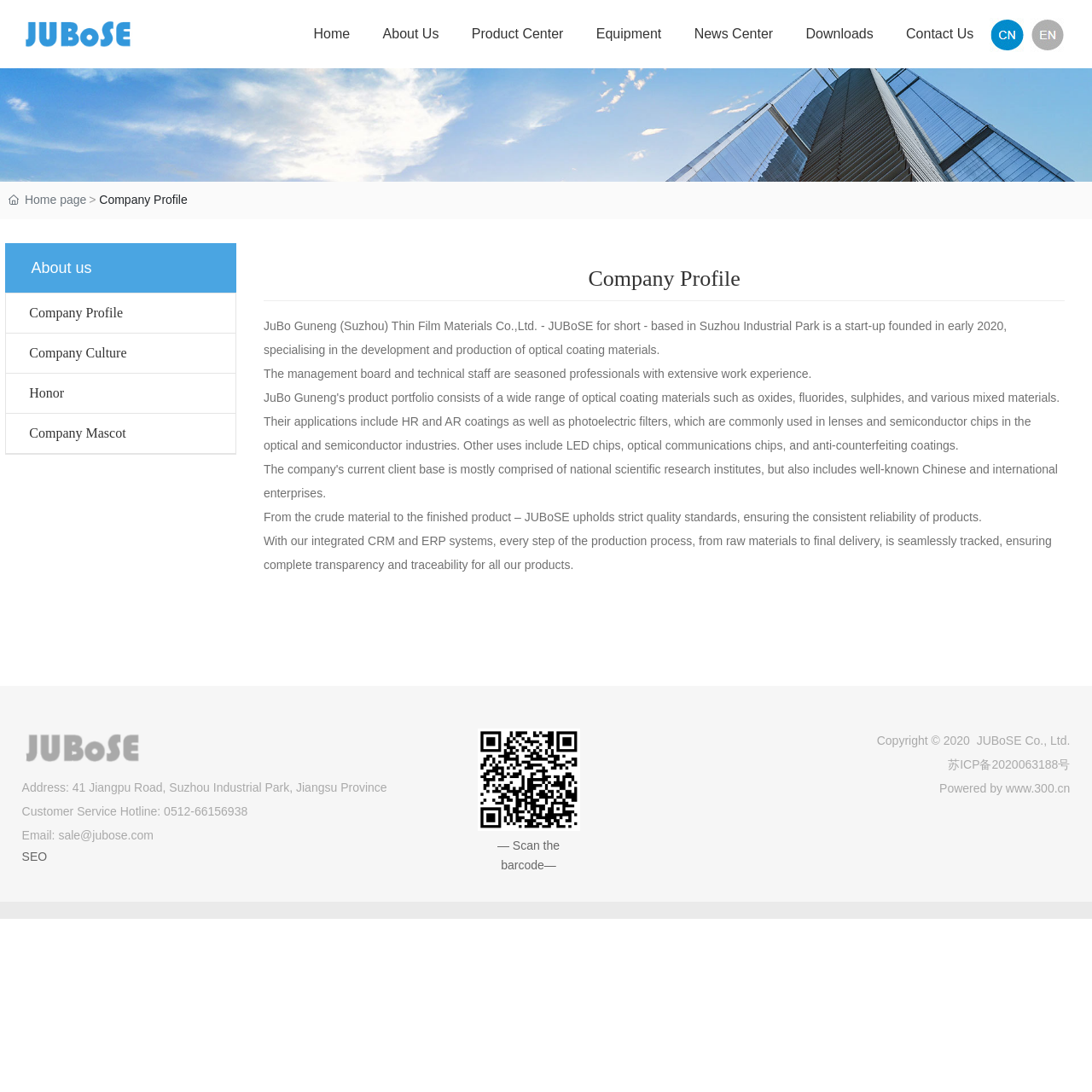Find the bounding box coordinates of the area to click in order to follow the instruction: "Contact Us".

[0.815, 0.0, 0.907, 0.062]